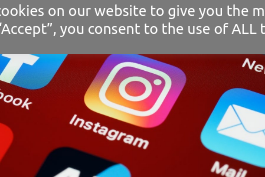How many social media app icons are mentioned?
Look at the image and respond with a one-word or short-phrase answer.

Two